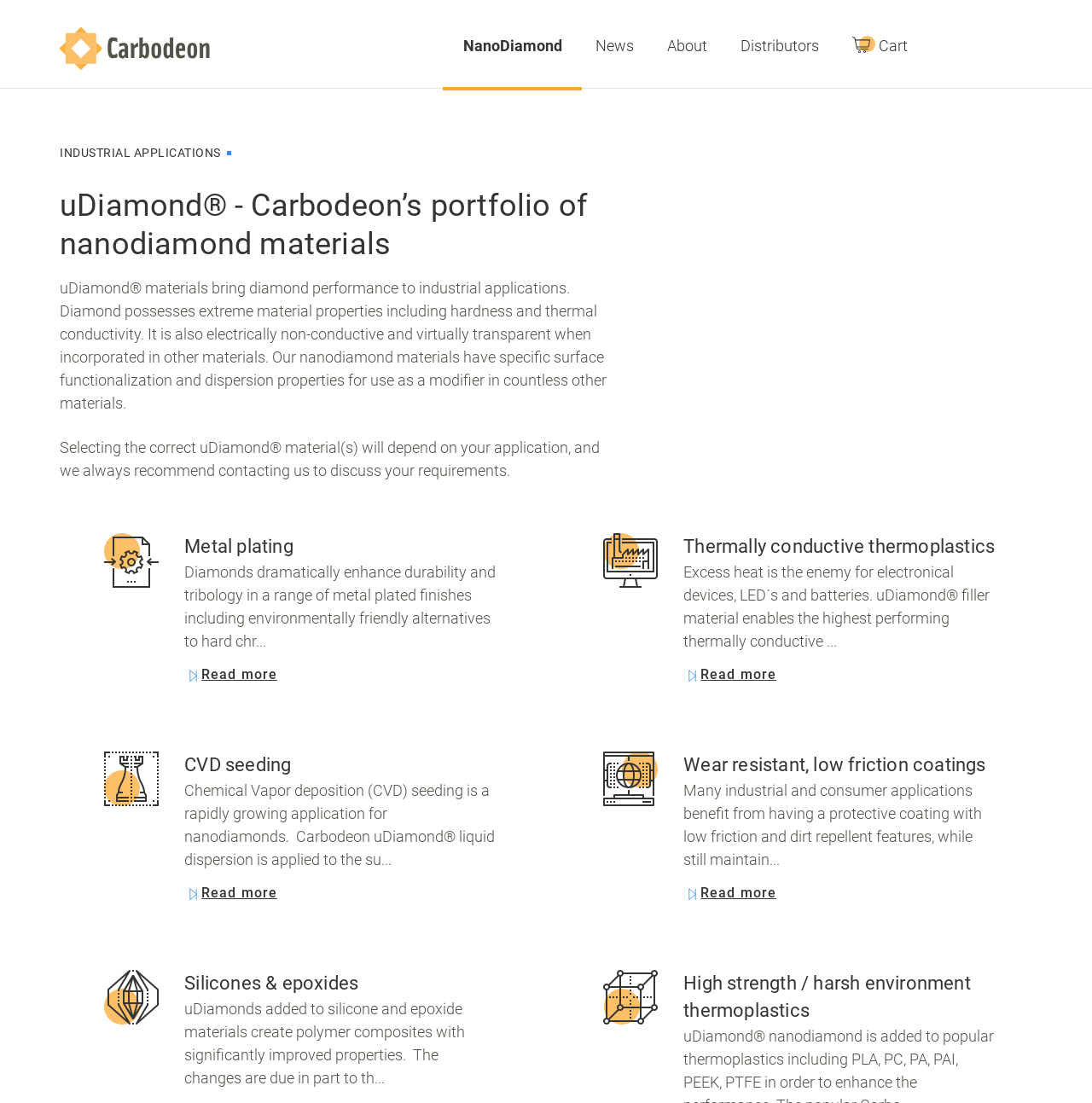What is the application of uDiamond in thermoplastics?
Offer a detailed and full explanation in response to the question.

The webpage states that uDiamond filler material enables the highest performing thermally conductive thermoplastics, which is beneficial for electronic devices, LED's, and batteries.